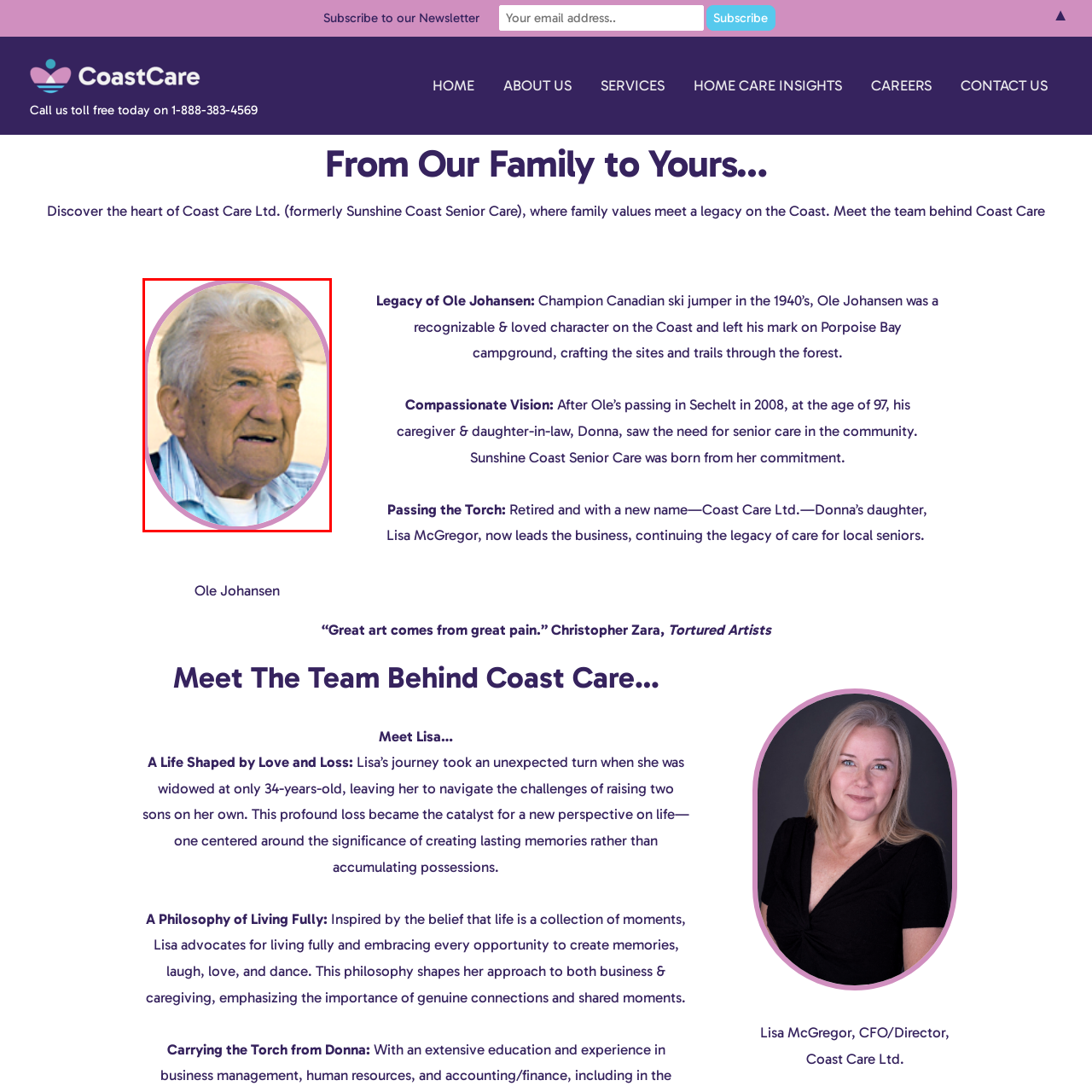Observe the image within the red-bordered area and respond to the following question in detail, making use of the visual information: Where did Ole Johansen craft sites and trails?

According to the caption, Ole Johansen crafted the sites and trails through the forest at Porpoise Bay campground, which is a specific location mentioned in the caption.